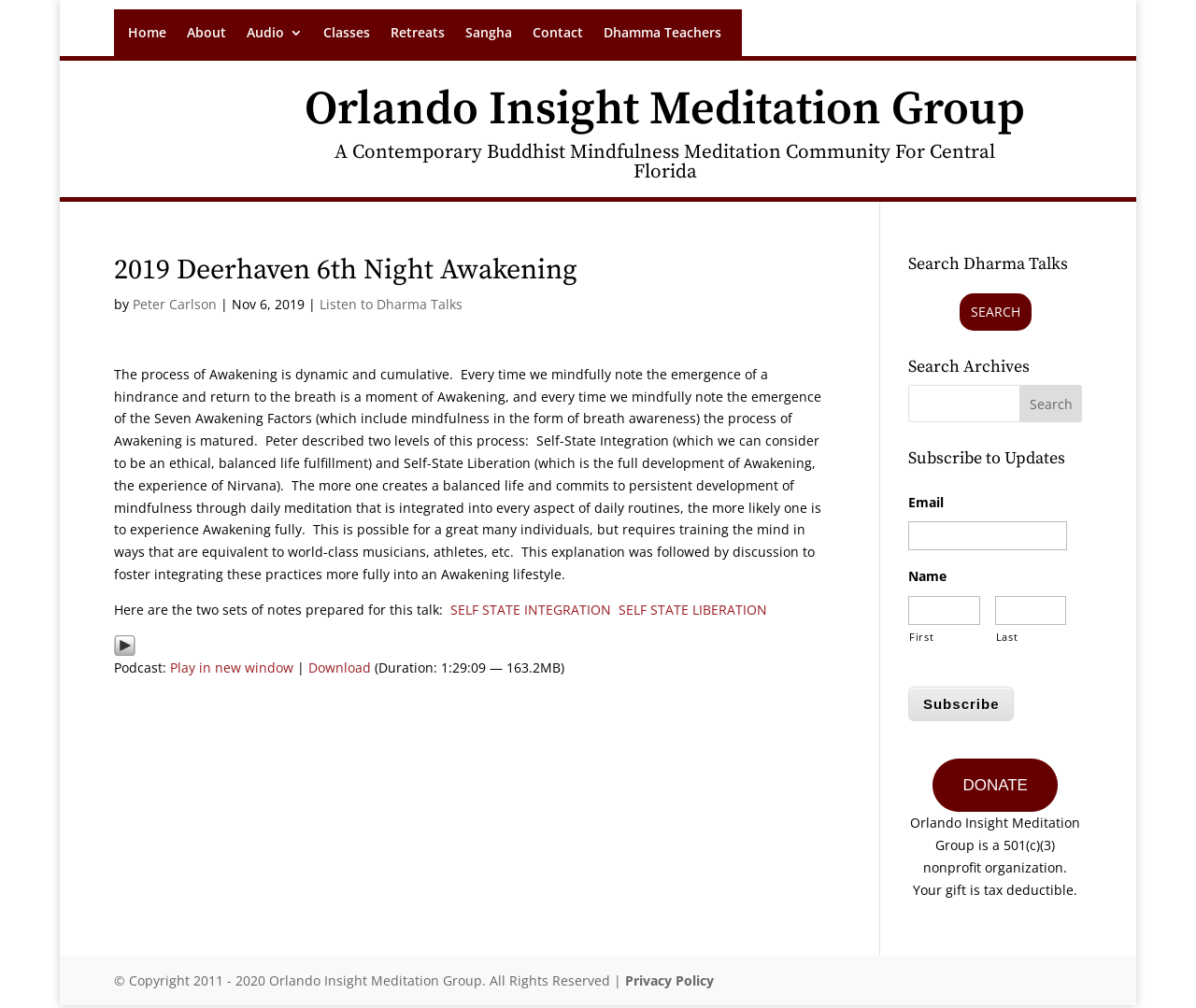Use a single word or phrase to answer the question: What is the duration of the Dharma talk?

1:29:09